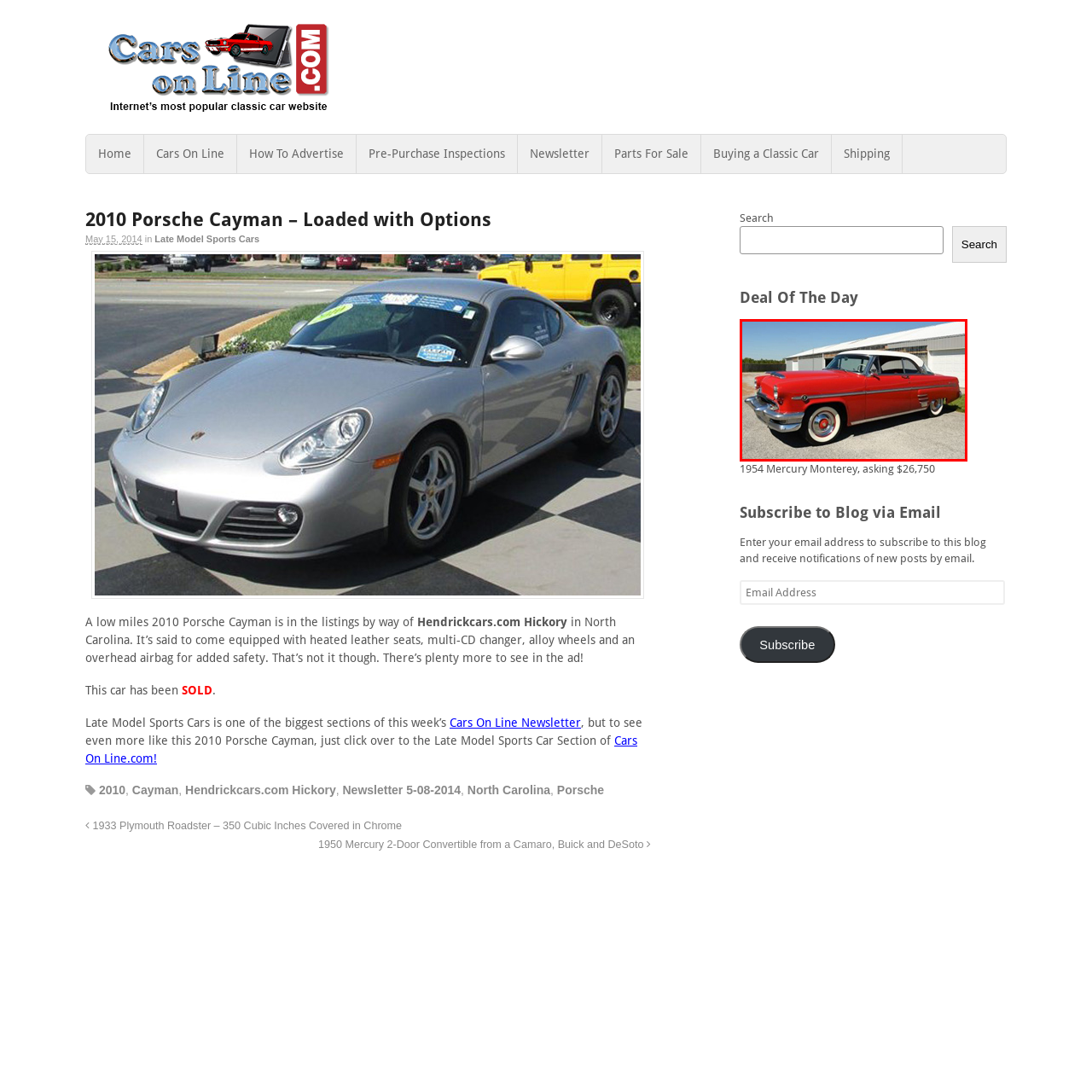Draft a detailed caption for the image located inside the red outline.

The image features a striking 1954 Mercury Monterey, a classic American car known for its distinctive styling and impressive chrome detailing. This particular model showcases a vibrant red exterior complemented by a white roof, contributing to its timeless appeal. The car's sleek lines and spacious design reflect the elegance of mid-20th century automotive design, making it a favored choice among classic car enthusiasts. Positioned against a backdrop of well-maintained garages, the Monterey is highlighted in natural sunlight, enhancing its glossy finish. This vehicle is currently listed for sale at an asking price of $26,750, making it an attractive option for collectors and classic car lovers alike.